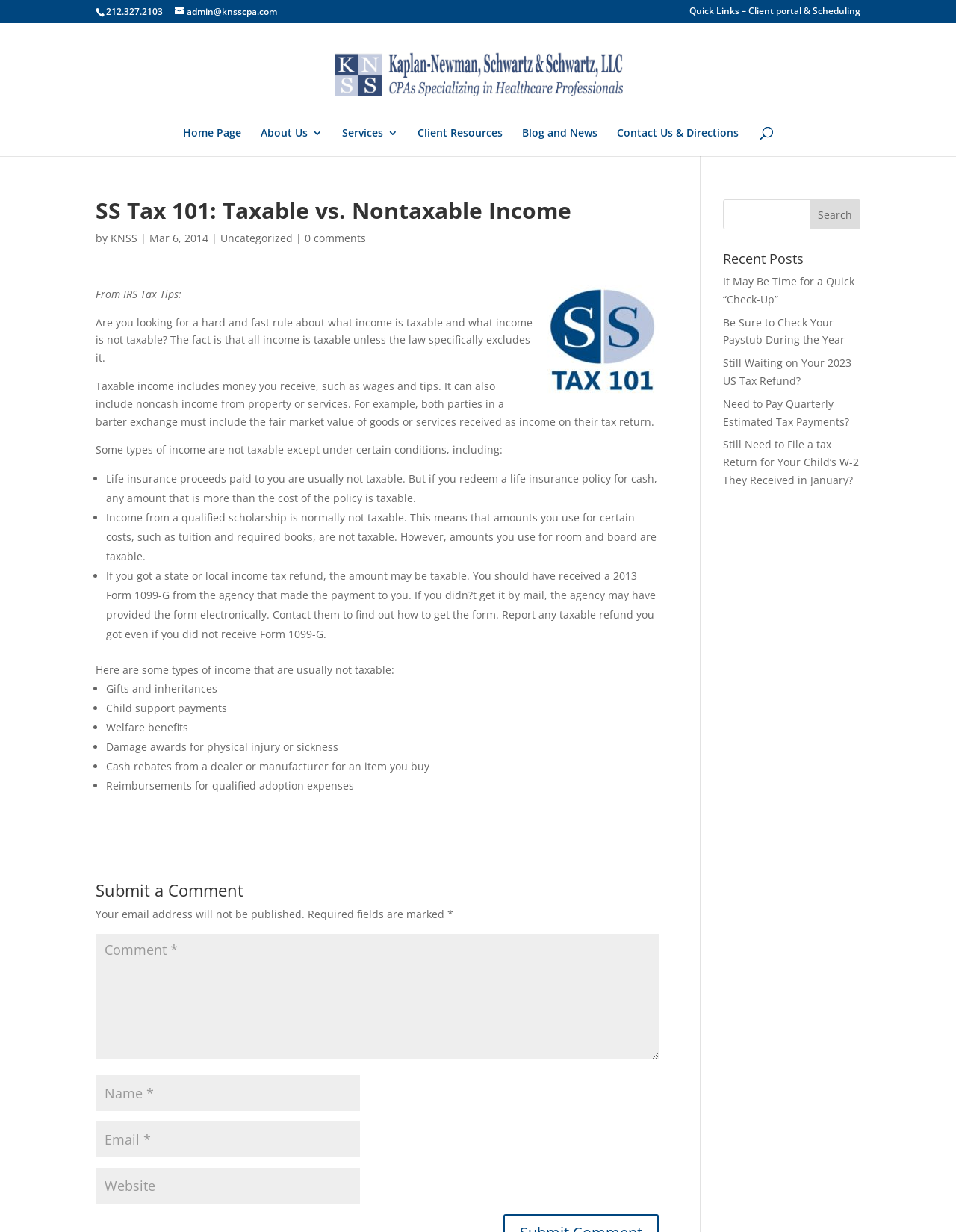Give a one-word or one-phrase response to the question: 
Is income from a qualified scholarship normally taxable?

No